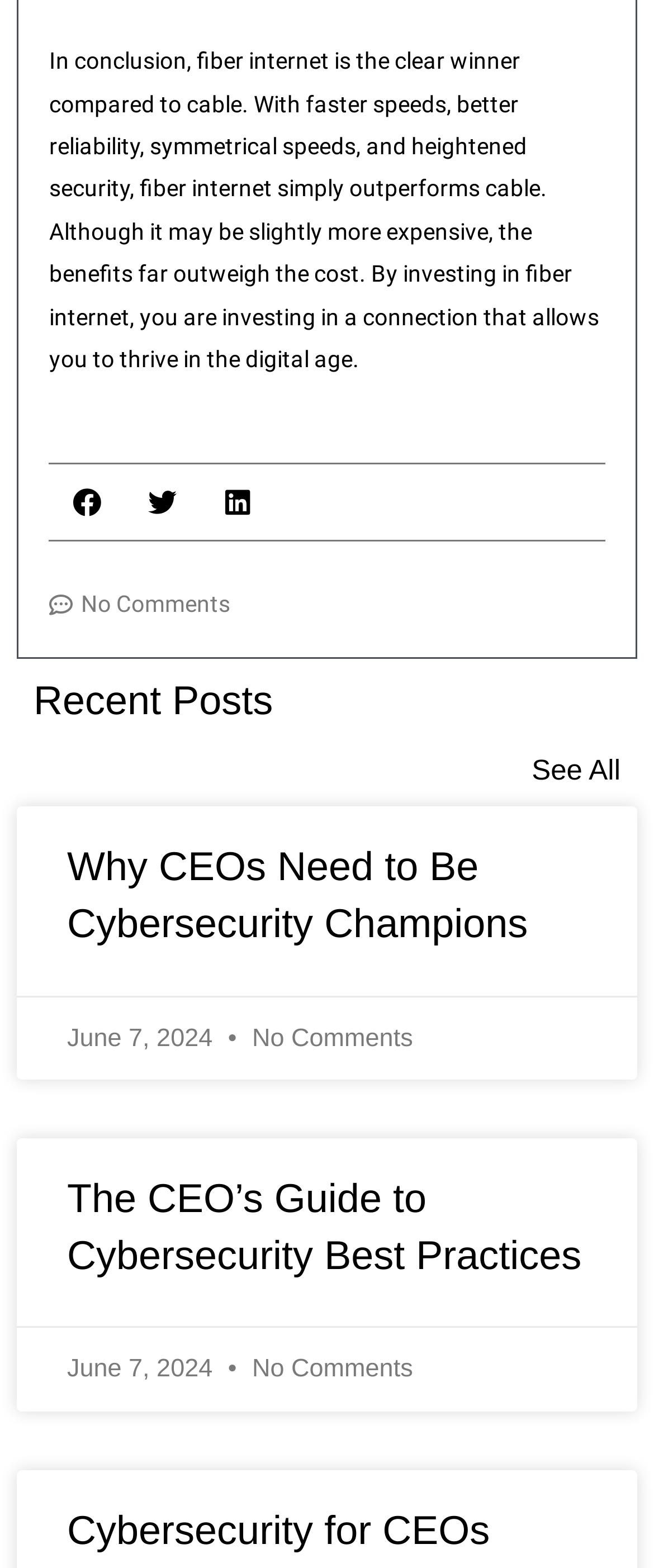Locate and provide the bounding box coordinates for the HTML element that matches this description: "See All".

[0.813, 0.481, 0.949, 0.501]